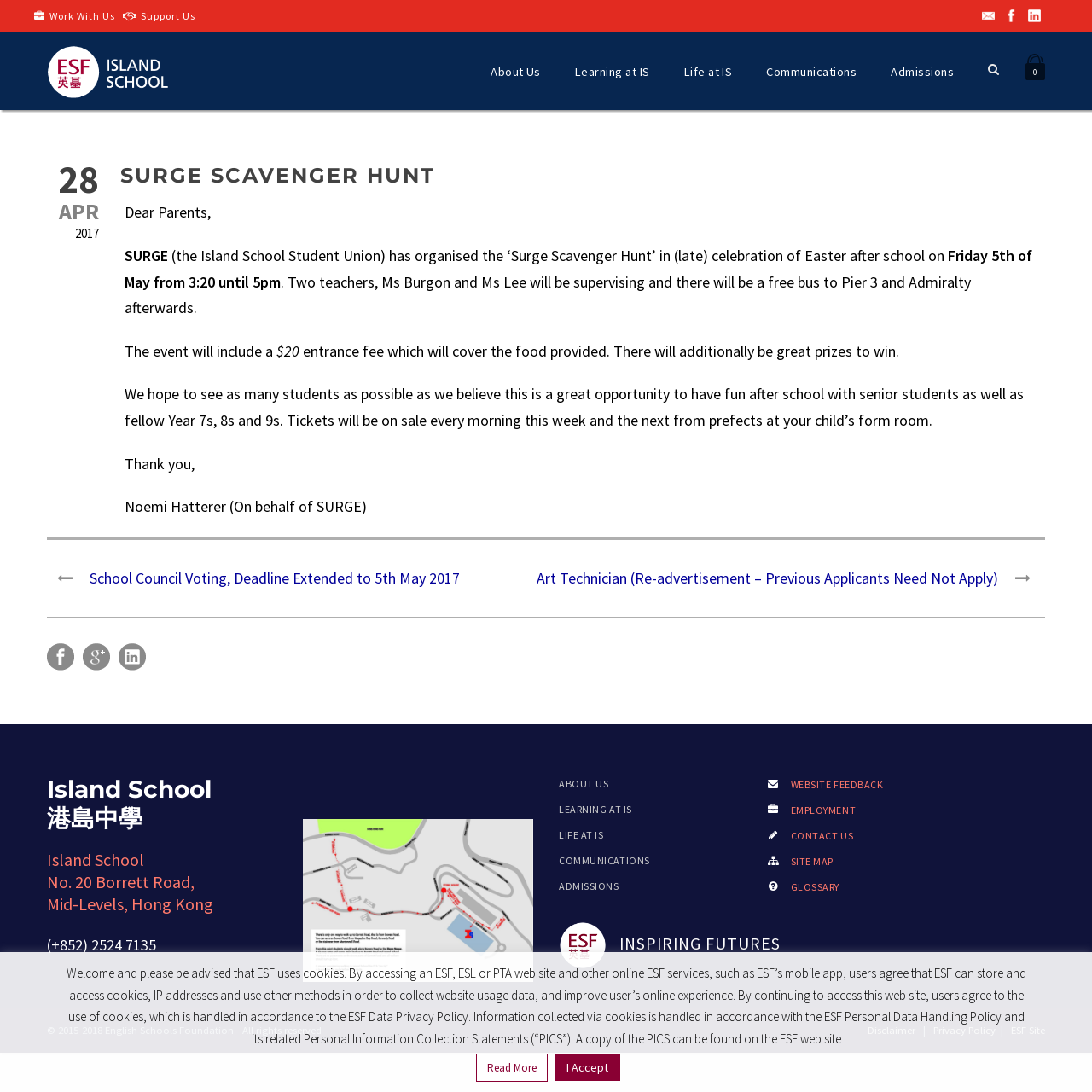Can you provide the bounding box coordinates for the element that should be clicked to implement the instruction: "Click the 'About Us' link"?

[0.449, 0.056, 0.495, 0.108]